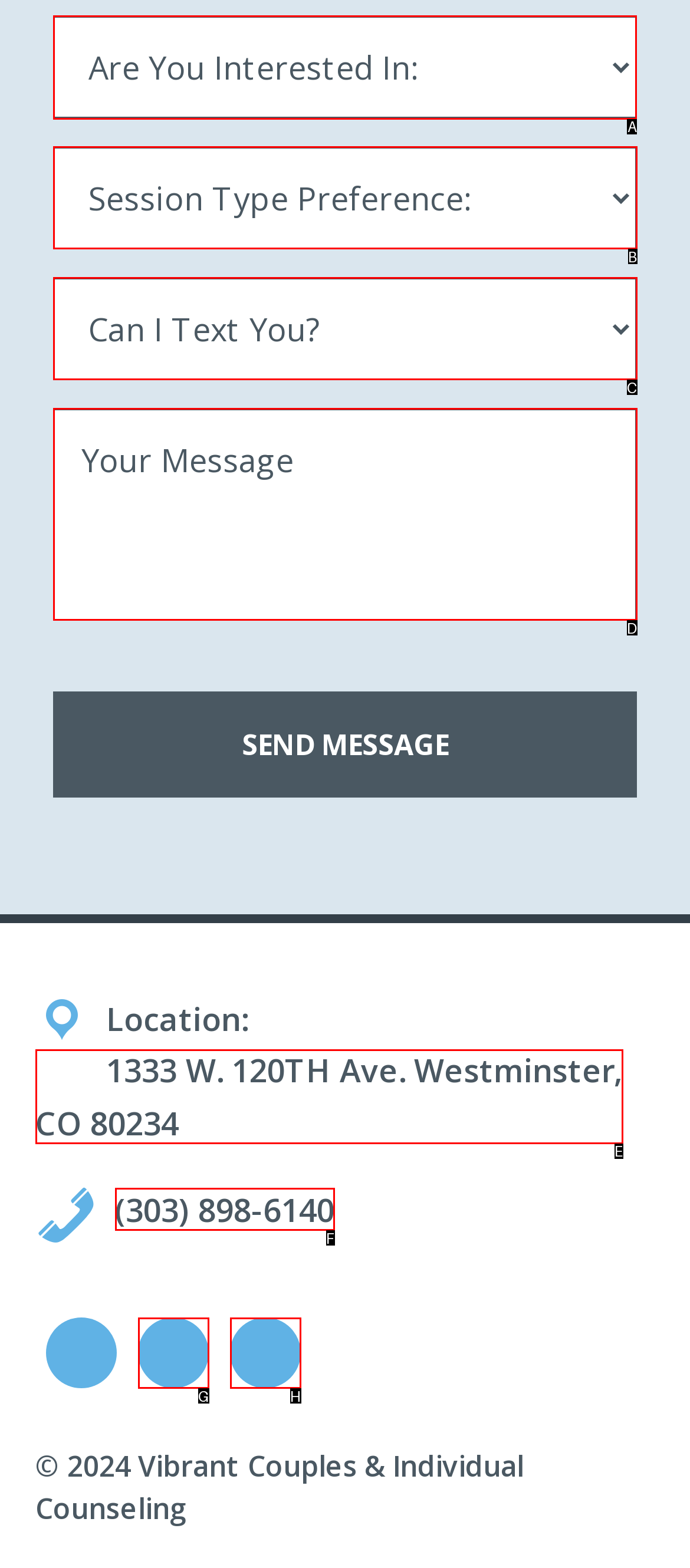Which HTML element should be clicked to complete the task: Select an option from the 'Are You Interested In:' dropdown? Answer with the letter of the corresponding option.

A